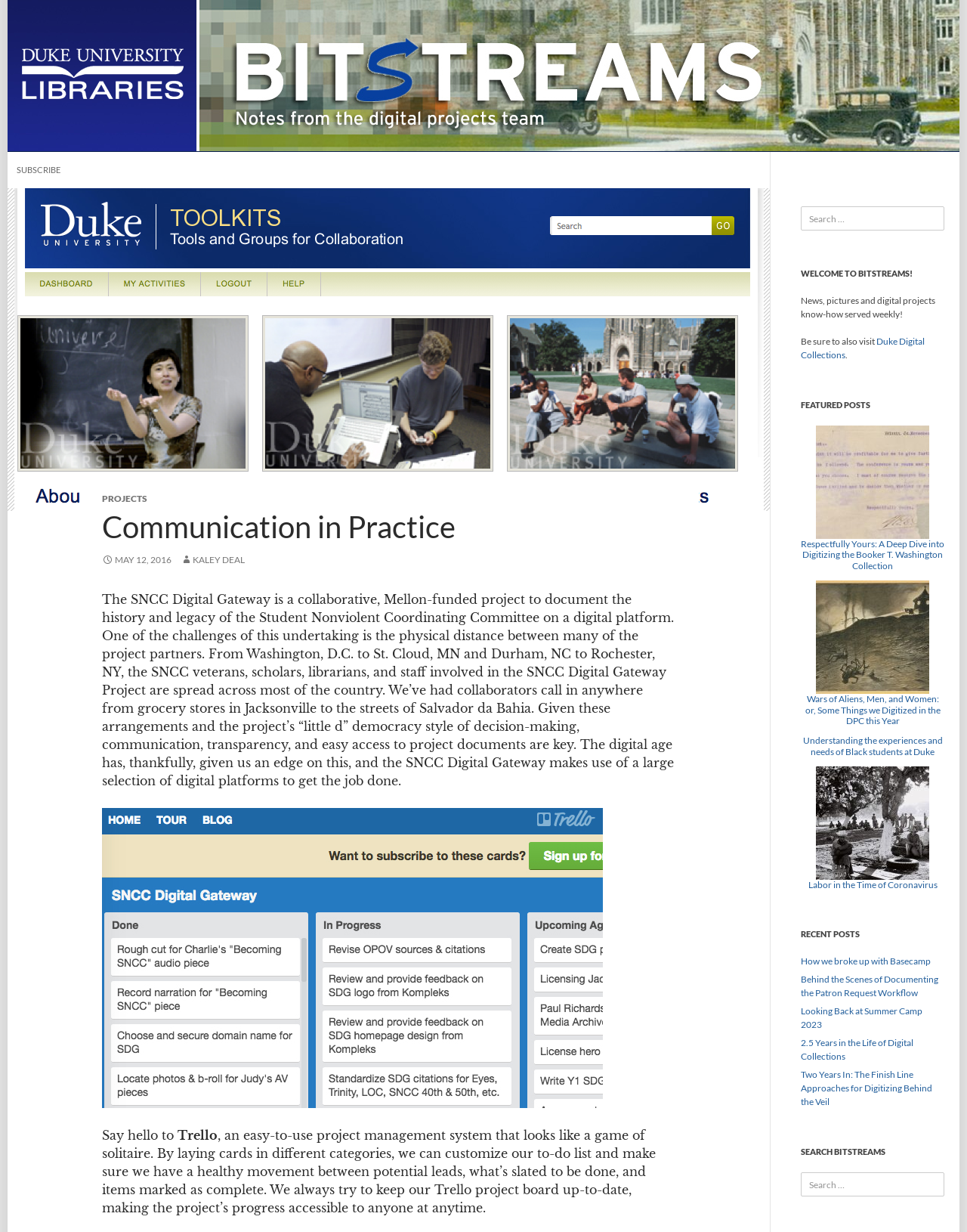Pinpoint the bounding box coordinates of the area that should be clicked to complete the following instruction: "Subscribe to the blog". The coordinates must be given as four float numbers between 0 and 1, i.e., [left, top, right, bottom].

[0.008, 0.123, 0.072, 0.153]